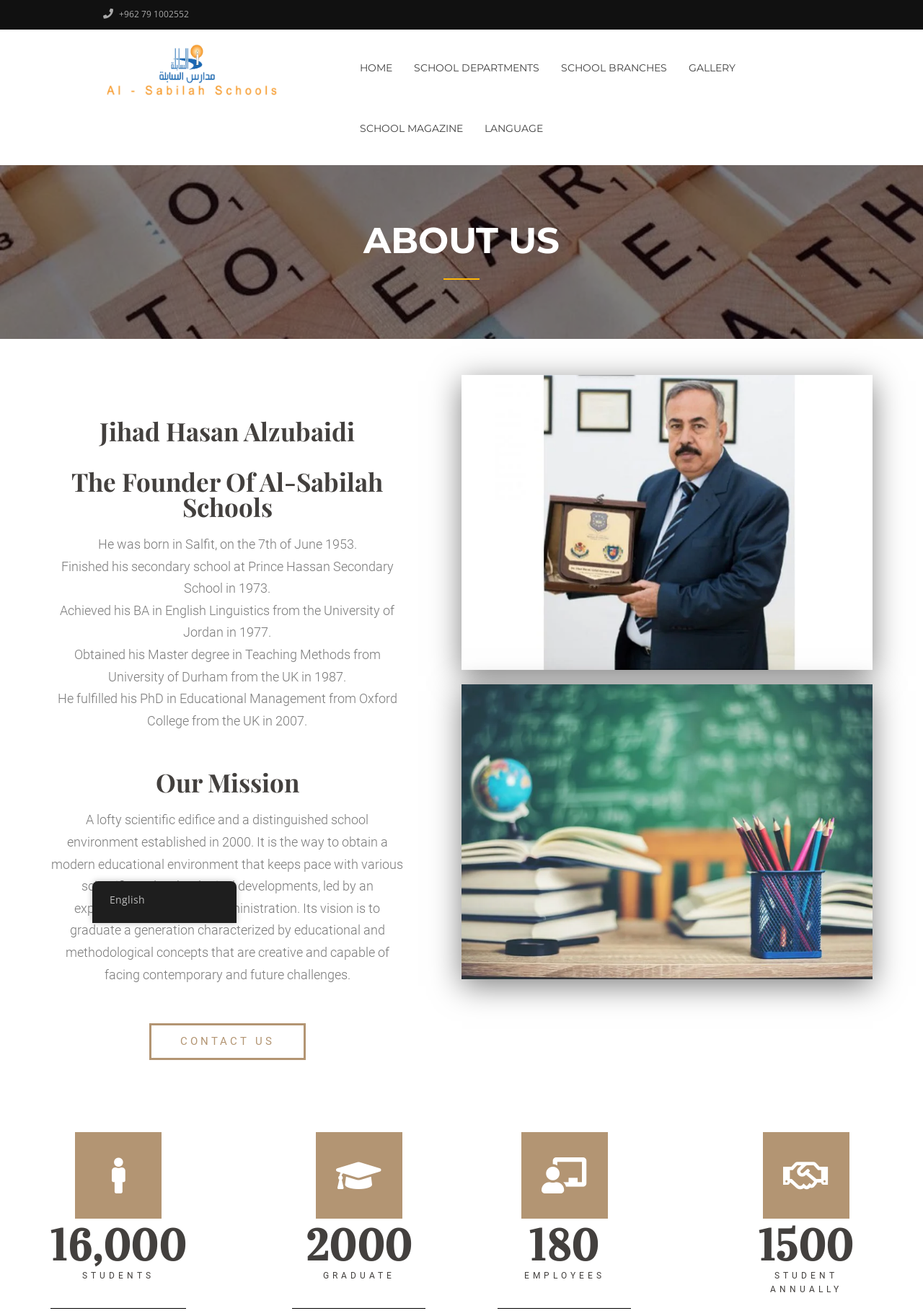Provide a short answer using a single word or phrase for the following question: 
How many employees are there in Al-Sabilah Schools?

180